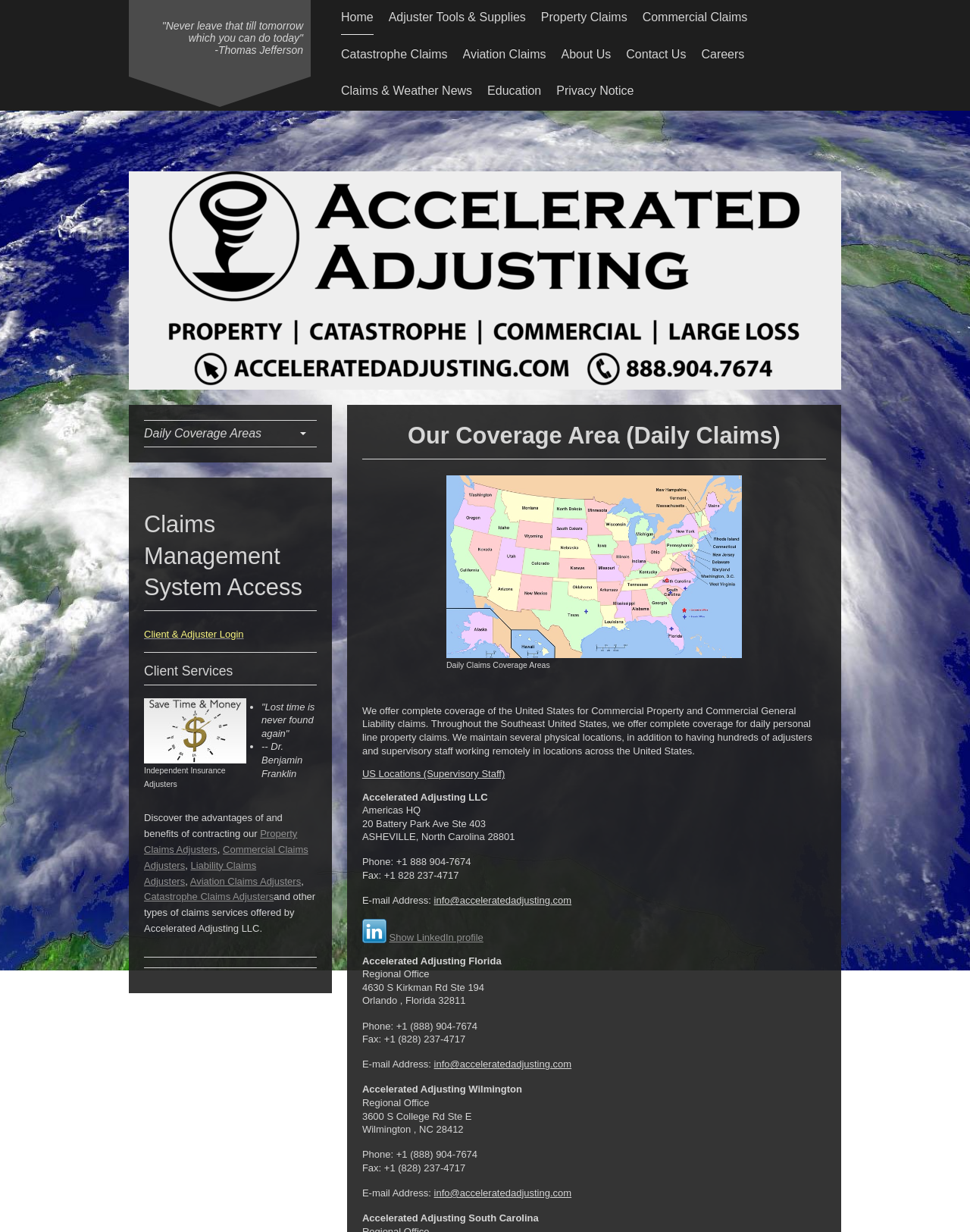Pinpoint the bounding box coordinates of the element you need to click to execute the following instruction: "Click on guilty". The bounding box should be represented by four float numbers between 0 and 1, in the format [left, top, right, bottom].

None